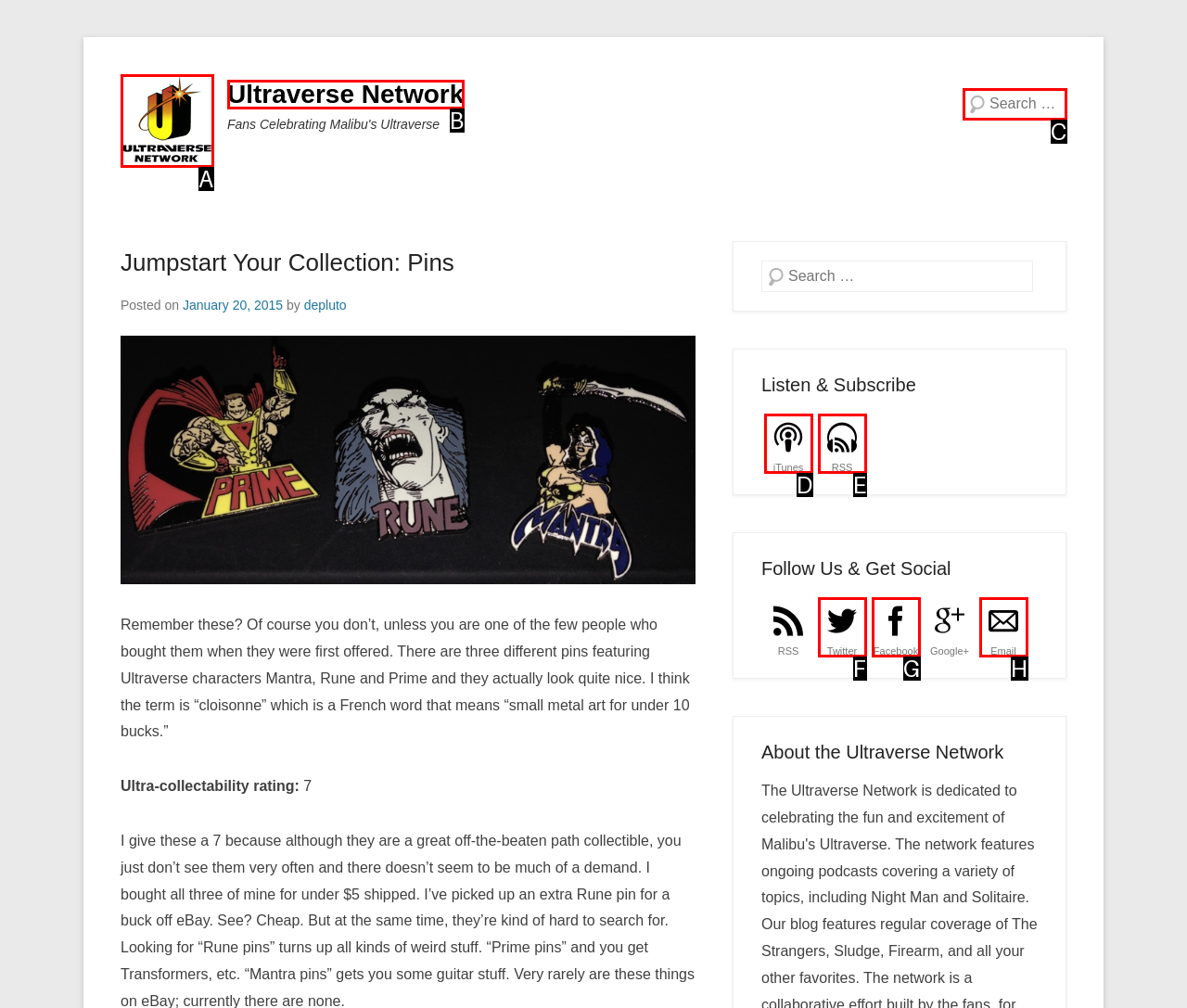Determine which option fits the element description: alt="Ultraverse Network"
Answer with the option’s letter directly.

A